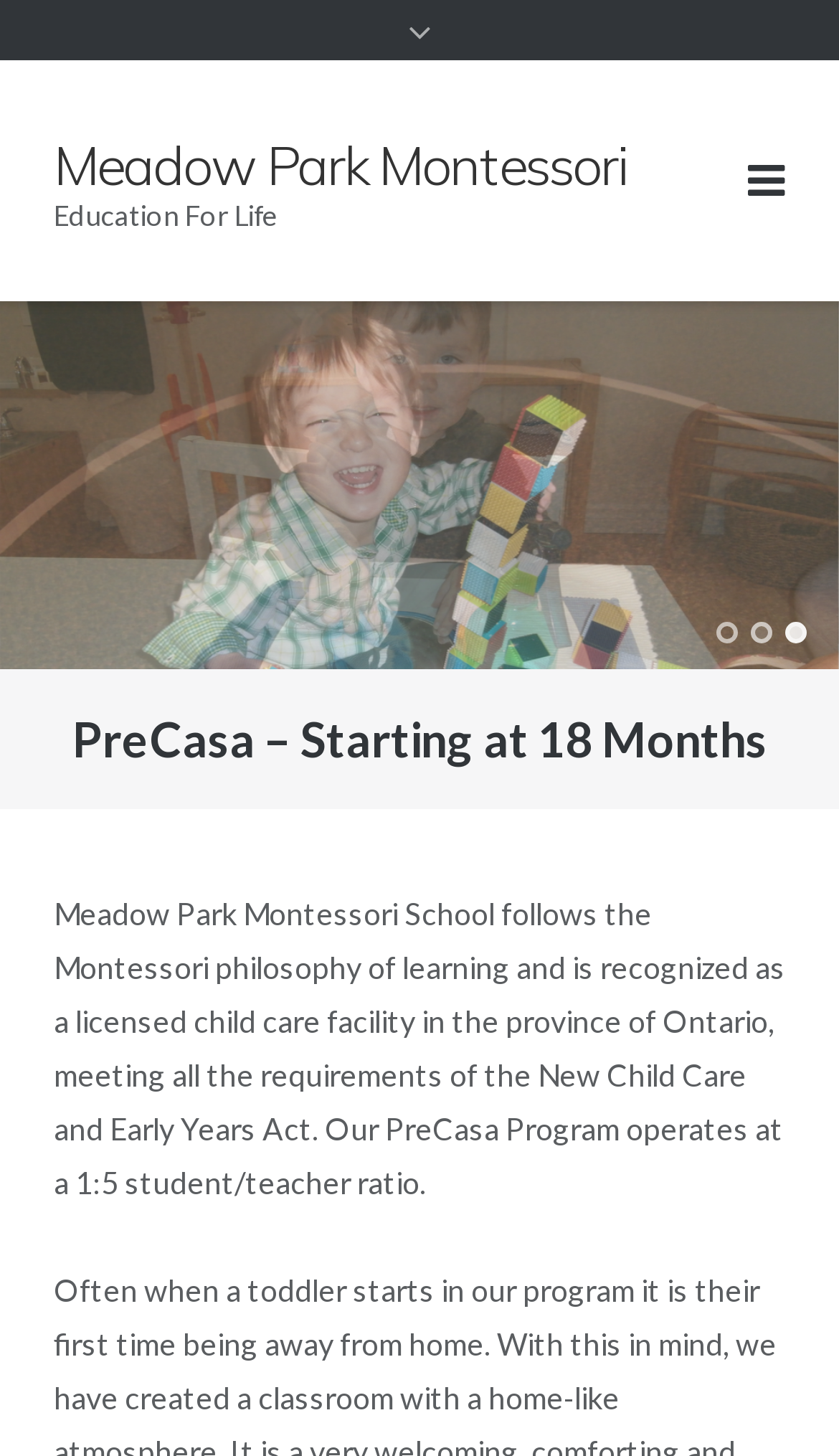What is the name of the school?
Based on the visual details in the image, please answer the question thoroughly.

I found the answer by looking at the link element with the text 'Meadow Park Montessori' at the top of the page, which suggests that it is the name of the school.